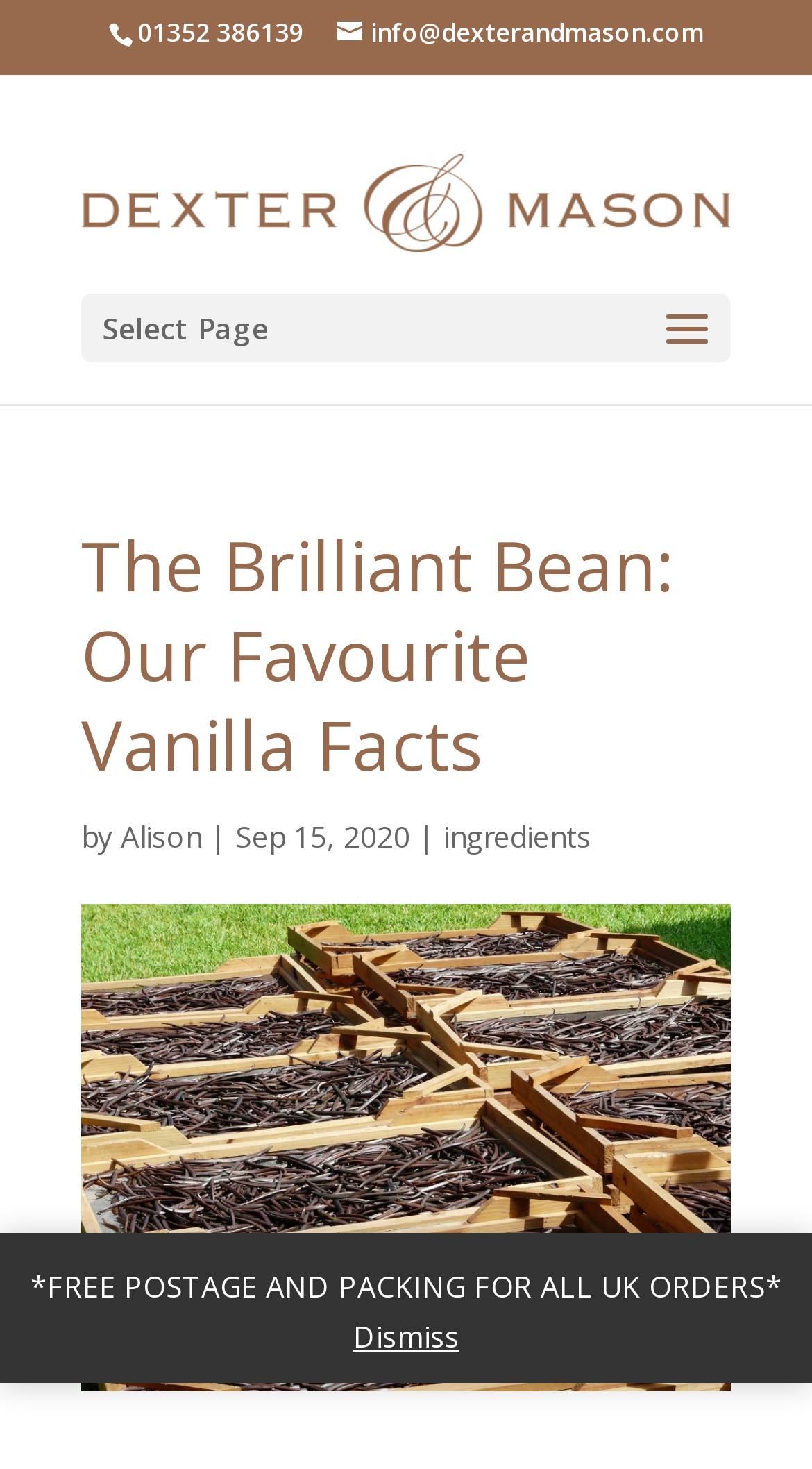Who wrote the article?
Please answer the question as detailed as possible based on the image.

I found the author's name by looking at the section below the main heading, where I saw a link element with the text 'Alison', which is likely the author's name.